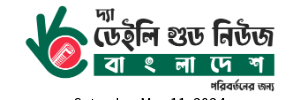Look at the image and answer the question in detail:
What is the issue date of the publication?

The date 'Saturday, May 11, 2024' is included below the logo, indicating the specific issue date of the publication, which helps readers identify the latest news and updates.